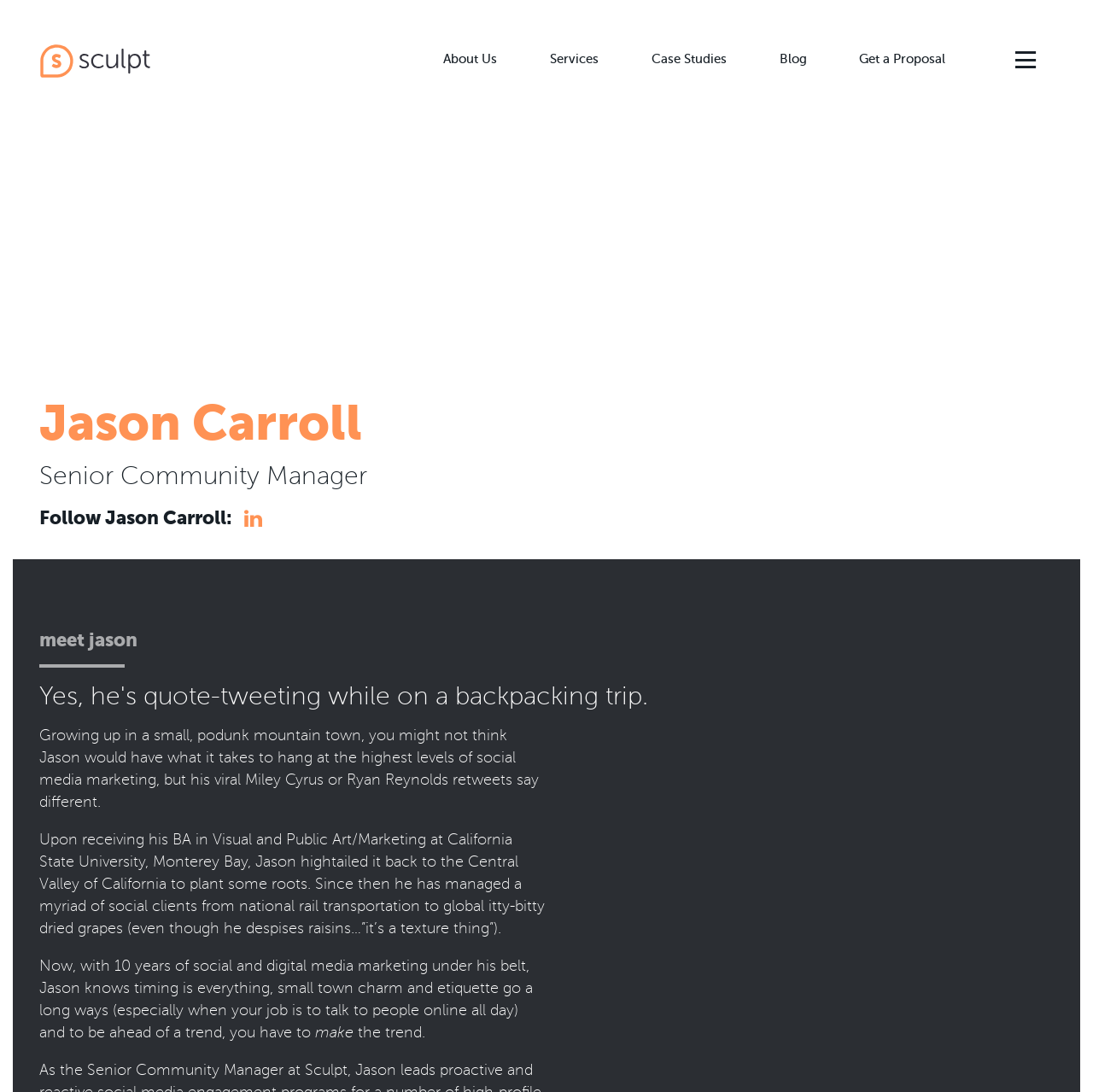Please identify the bounding box coordinates of the element's region that needs to be clicked to fulfill the following instruction: "View October 2021 archives". The bounding box coordinates should consist of four float numbers between 0 and 1, i.e., [left, top, right, bottom].

None